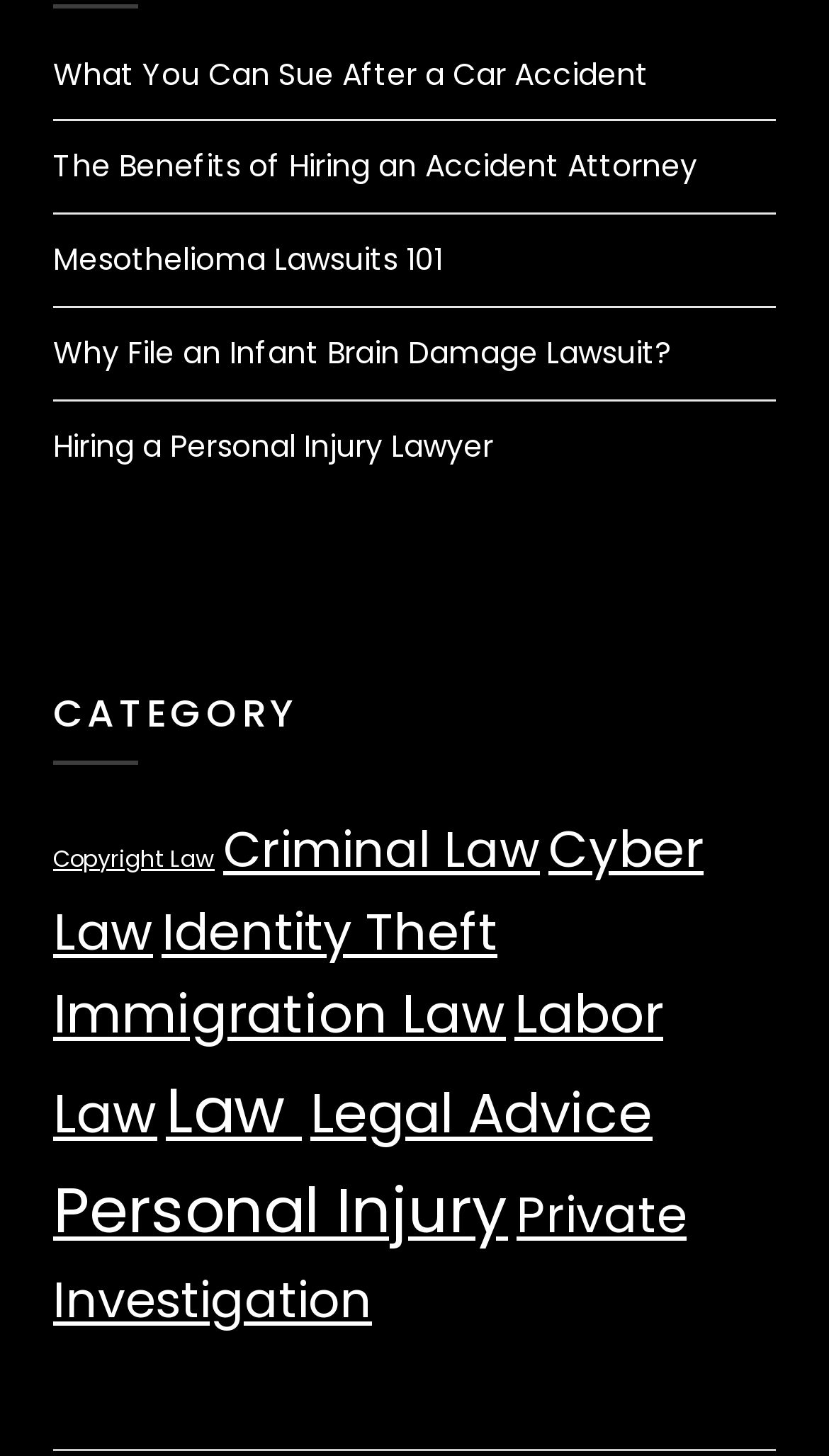What is the topic of the first link on the page?
Using the picture, provide a one-word or short phrase answer.

Car Accident